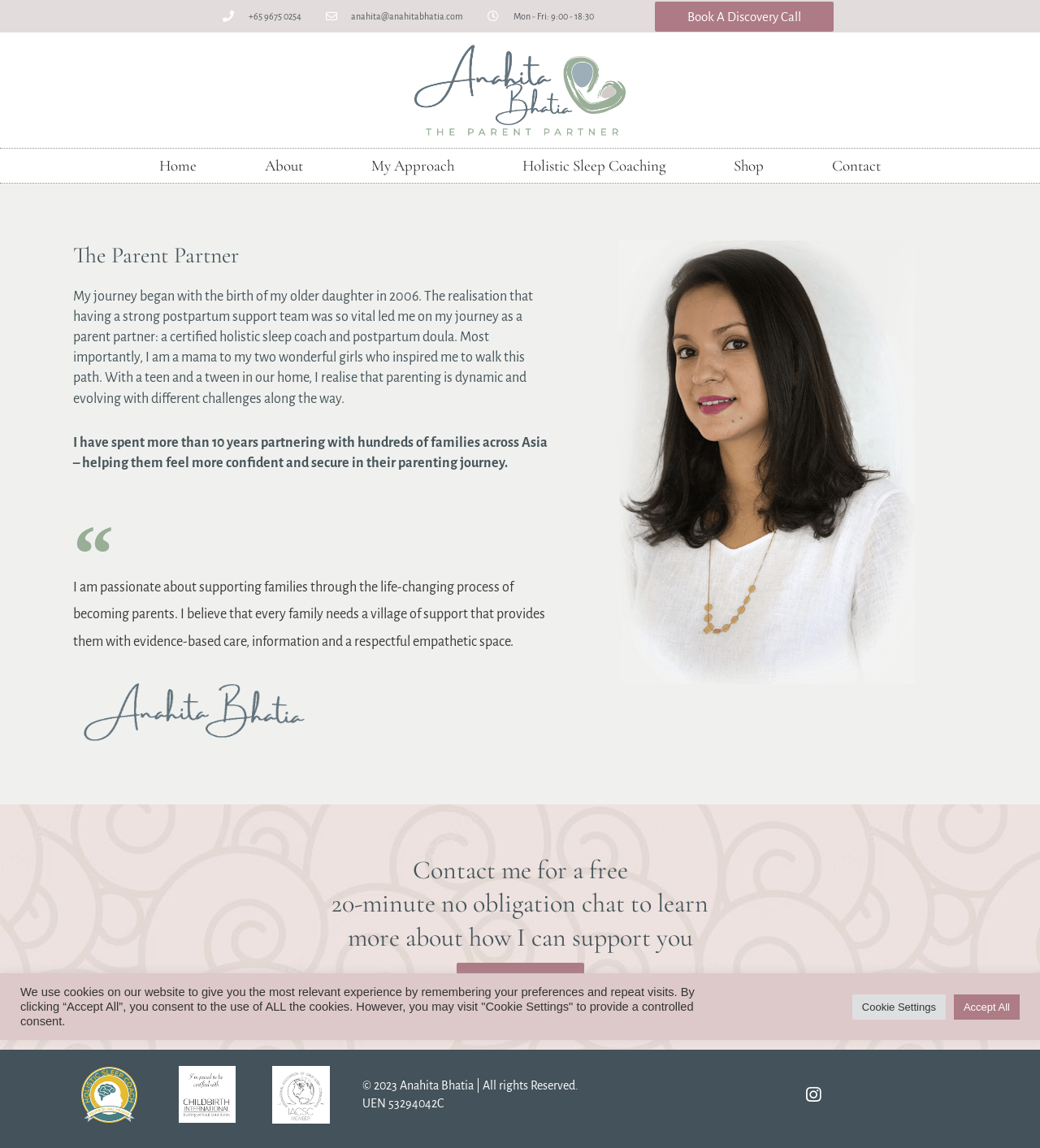Specify the bounding box coordinates of the area to click in order to execute this command: 'Visit the 'Home' page'. The coordinates should consist of four float numbers ranging from 0 to 1, and should be formatted as [left, top, right, bottom].

[0.12, 0.13, 0.222, 0.159]